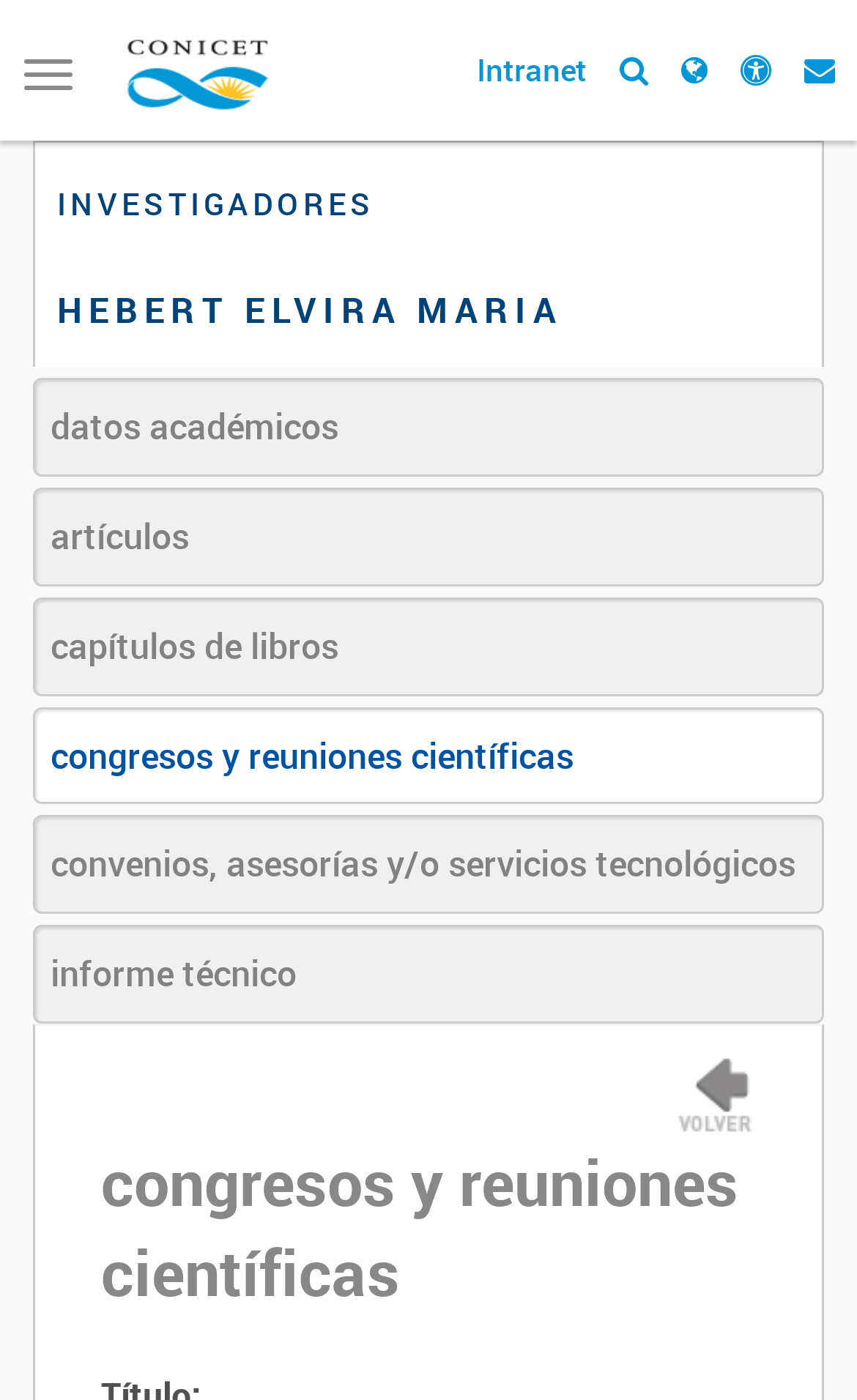Please locate the bounding box coordinates of the element that should be clicked to complete the given instruction: "Search for datos académicos".

[0.038, 0.27, 0.962, 0.34]